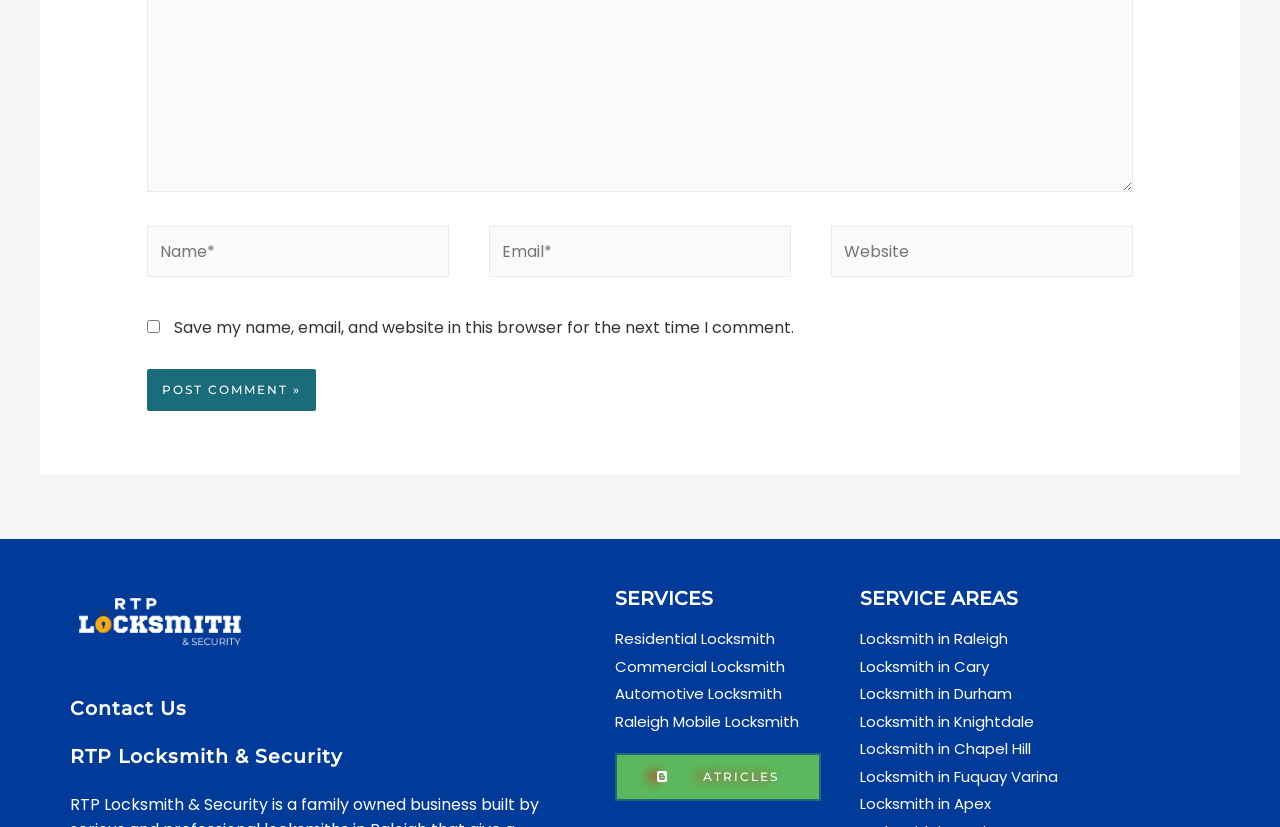What is the purpose of the checkbox?
Answer the question with a detailed explanation, including all necessary information.

The checkbox has a label 'Save my name, email, and website in this browser for the next time I comment.' This suggests that the purpose of the checkbox is to save the user's comment information for future use.